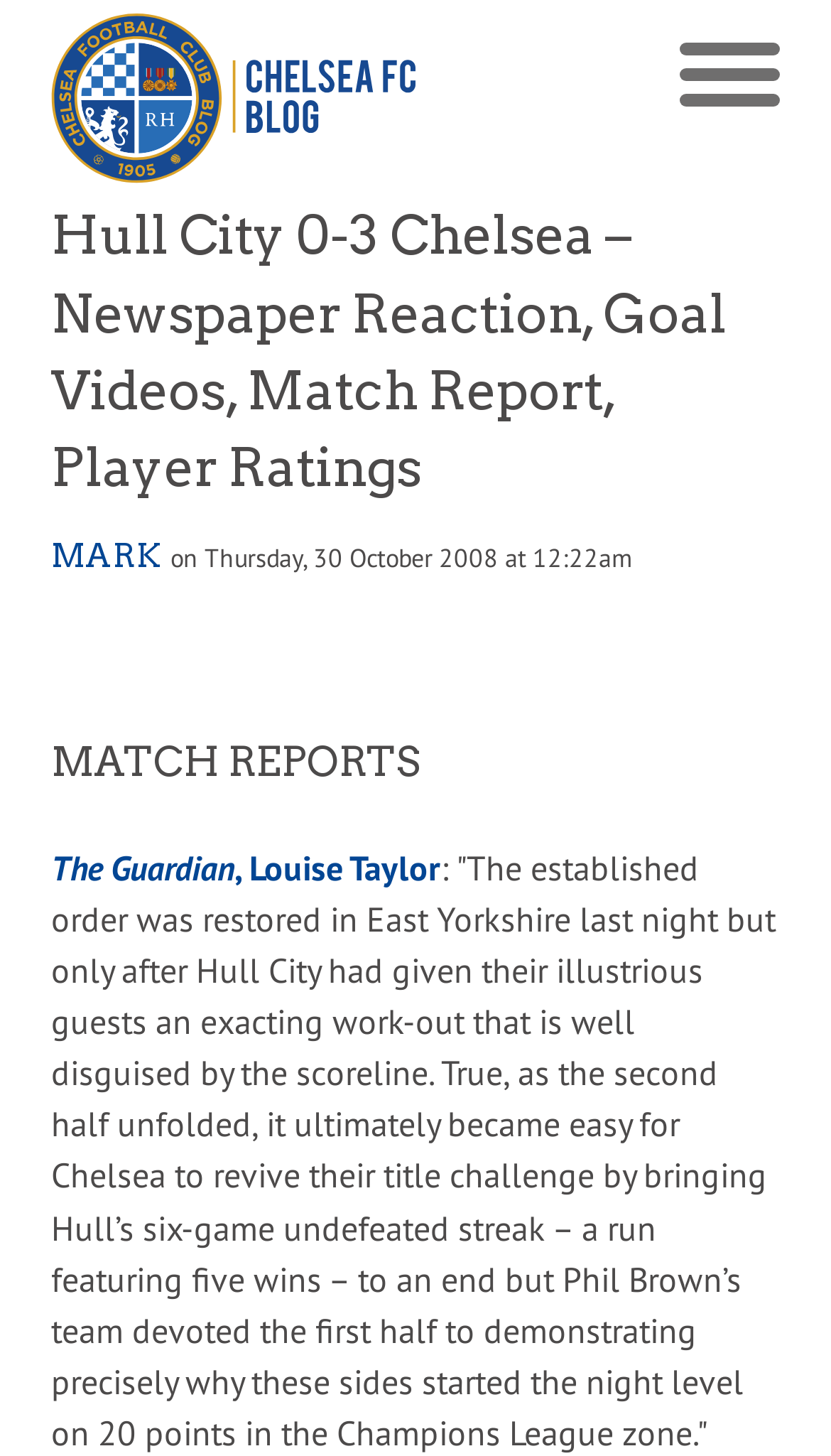Who wrote the match report?
Answer the question with a single word or phrase derived from the image.

Louise Taylor